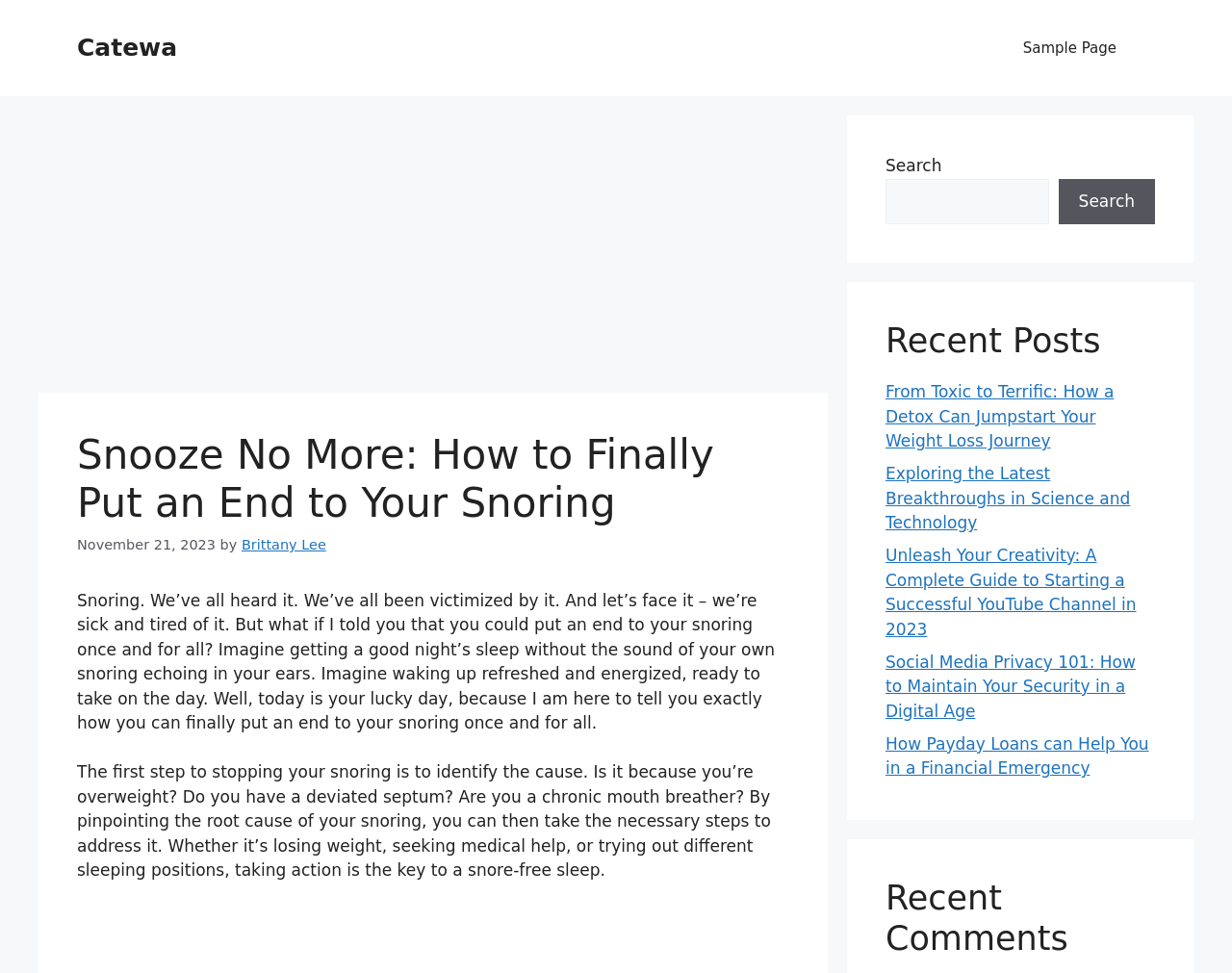Please specify the bounding box coordinates of the element that should be clicked to execute the given instruction: 'Check the 'Recent Posts''. Ensure the coordinates are four float numbers between 0 and 1, expressed as [left, top, right, bottom].

[0.719, 0.329, 0.938, 0.371]